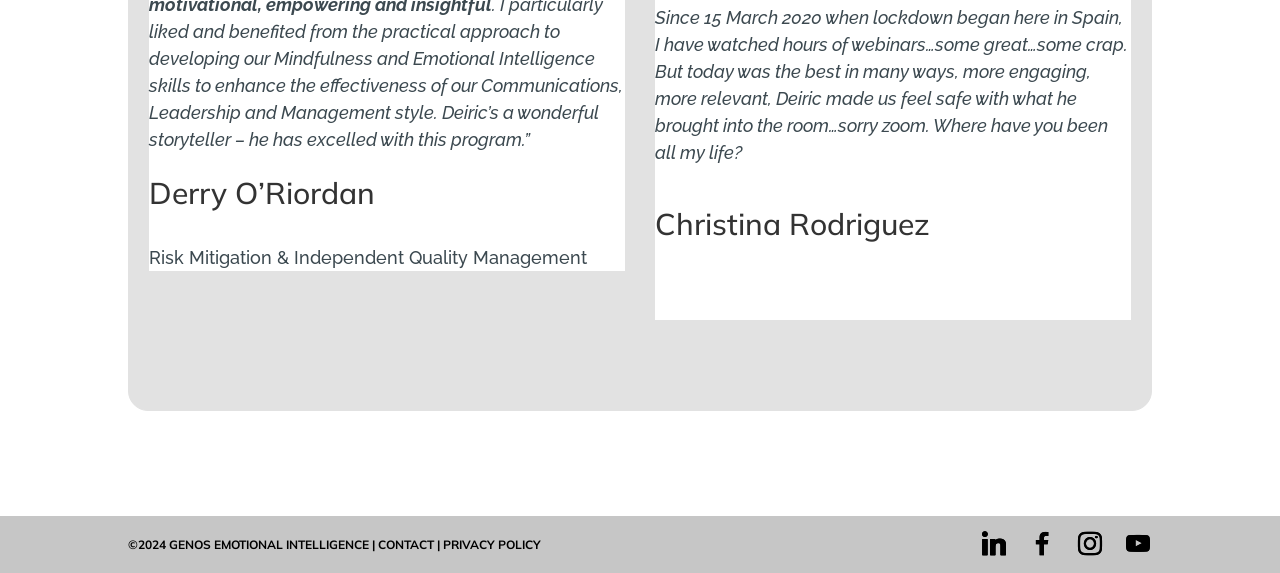Identify the bounding box coordinates for the UI element that matches this description: "PRIVACY POLICY".

[0.346, 0.937, 0.423, 0.963]